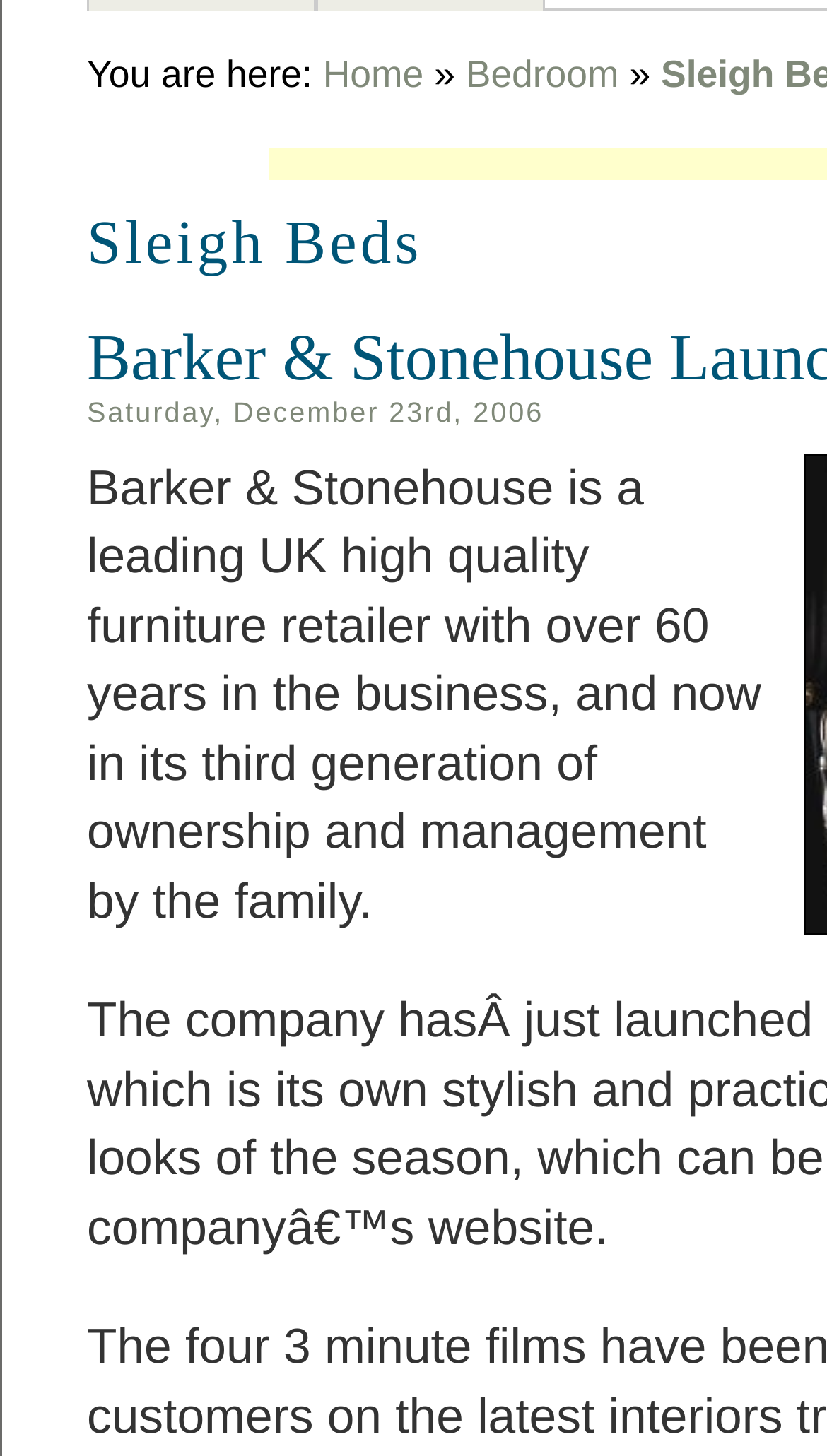Determine the bounding box coordinates for the UI element described. Format the coordinates as (top-left x, top-left y, bottom-right x, bottom-right y) and ensure all values are between 0 and 1. Element description: Home

[0.39, 0.124, 0.512, 0.153]